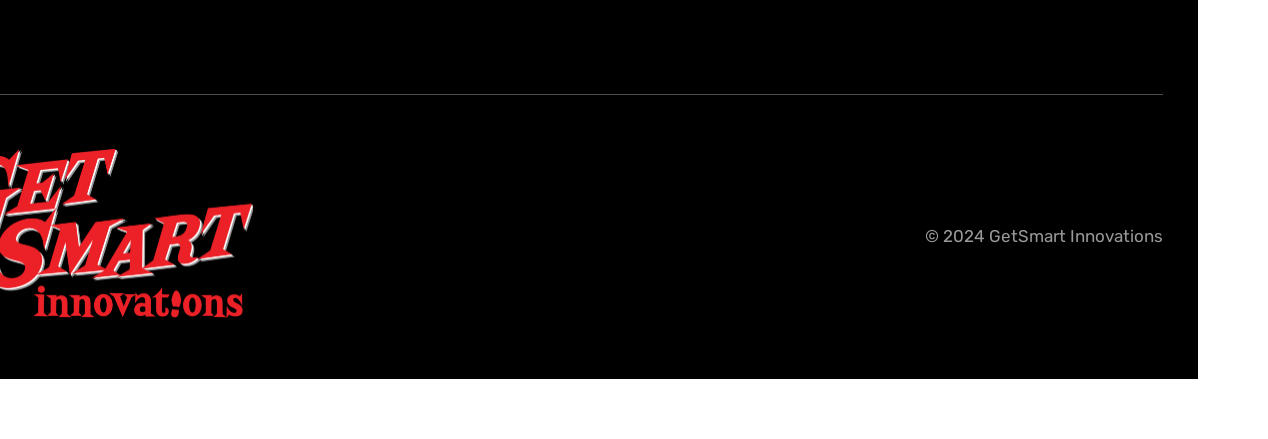What is the position of the word 'innovations'?
Craft a detailed and extensive response to the question.

The word 'innovations' is positioned below the 'Get Smart' logo, which creates a sense of hierarchy and emphasizes the importance of the brand name while still highlighting its focus on innovation.